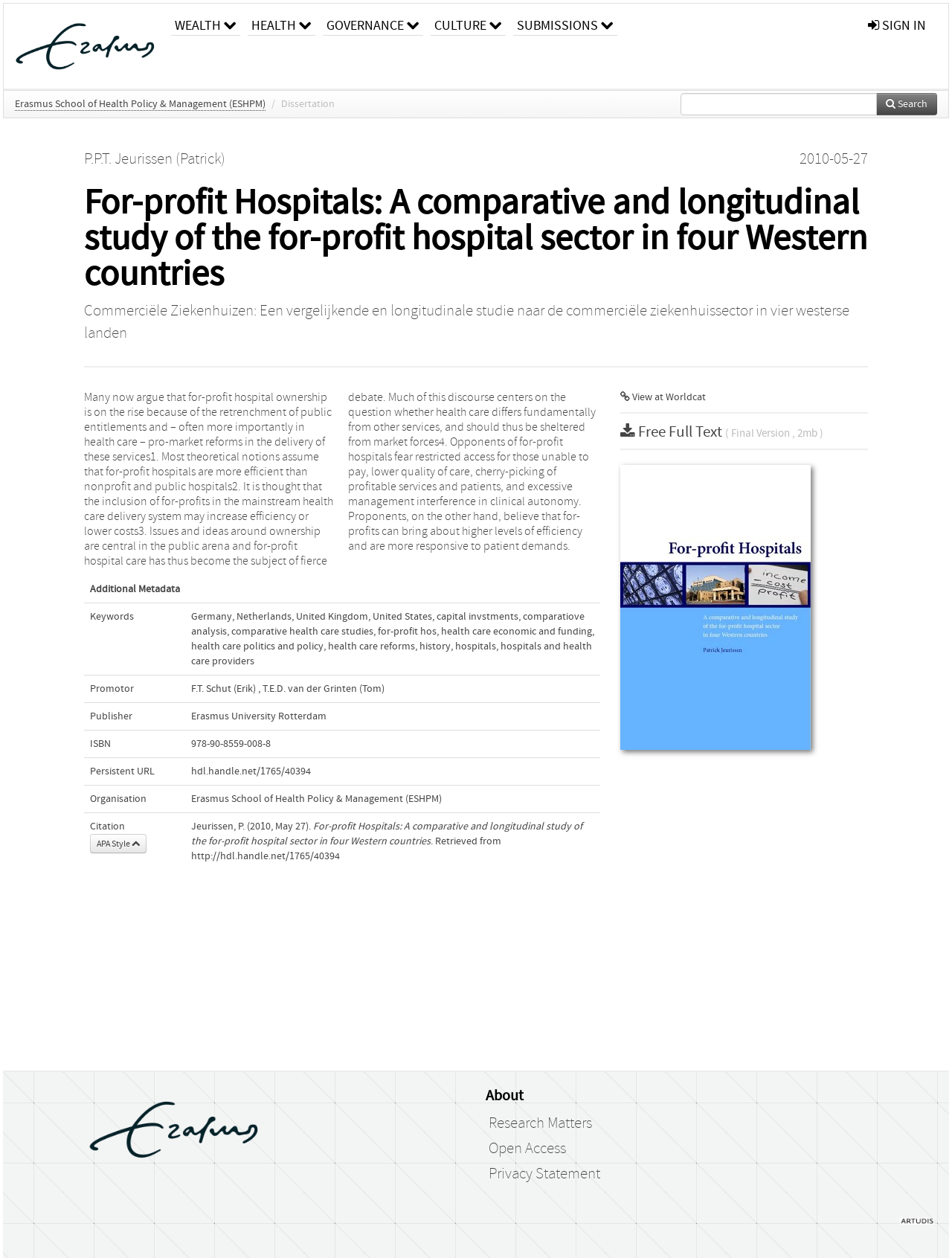Determine the bounding box coordinates for the area you should click to complete the following instruction: "Sign in to the system".

[0.904, 0.003, 0.98, 0.038]